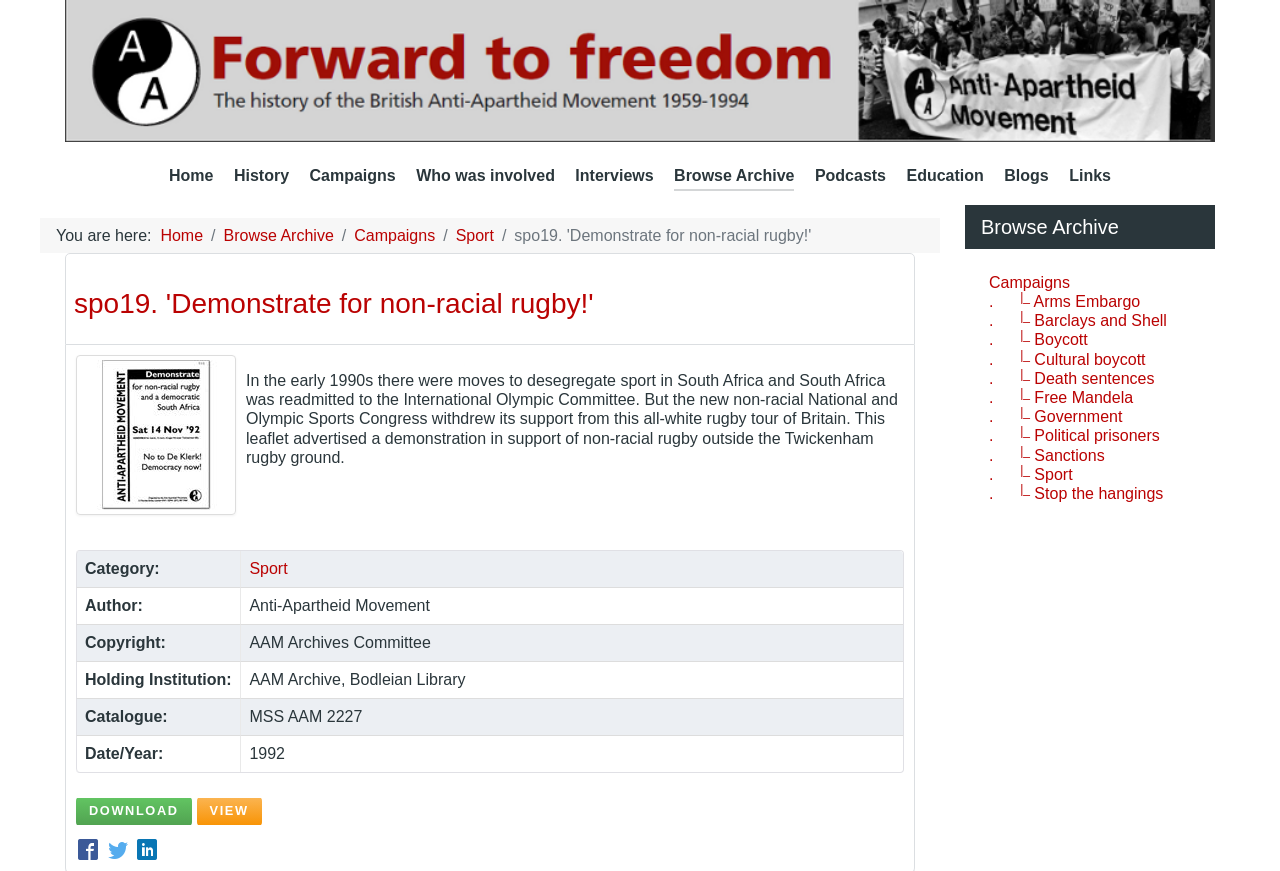Identify and extract the main heading of the webpage.

spo19. 'Demonstrate for non-racial rugby!'